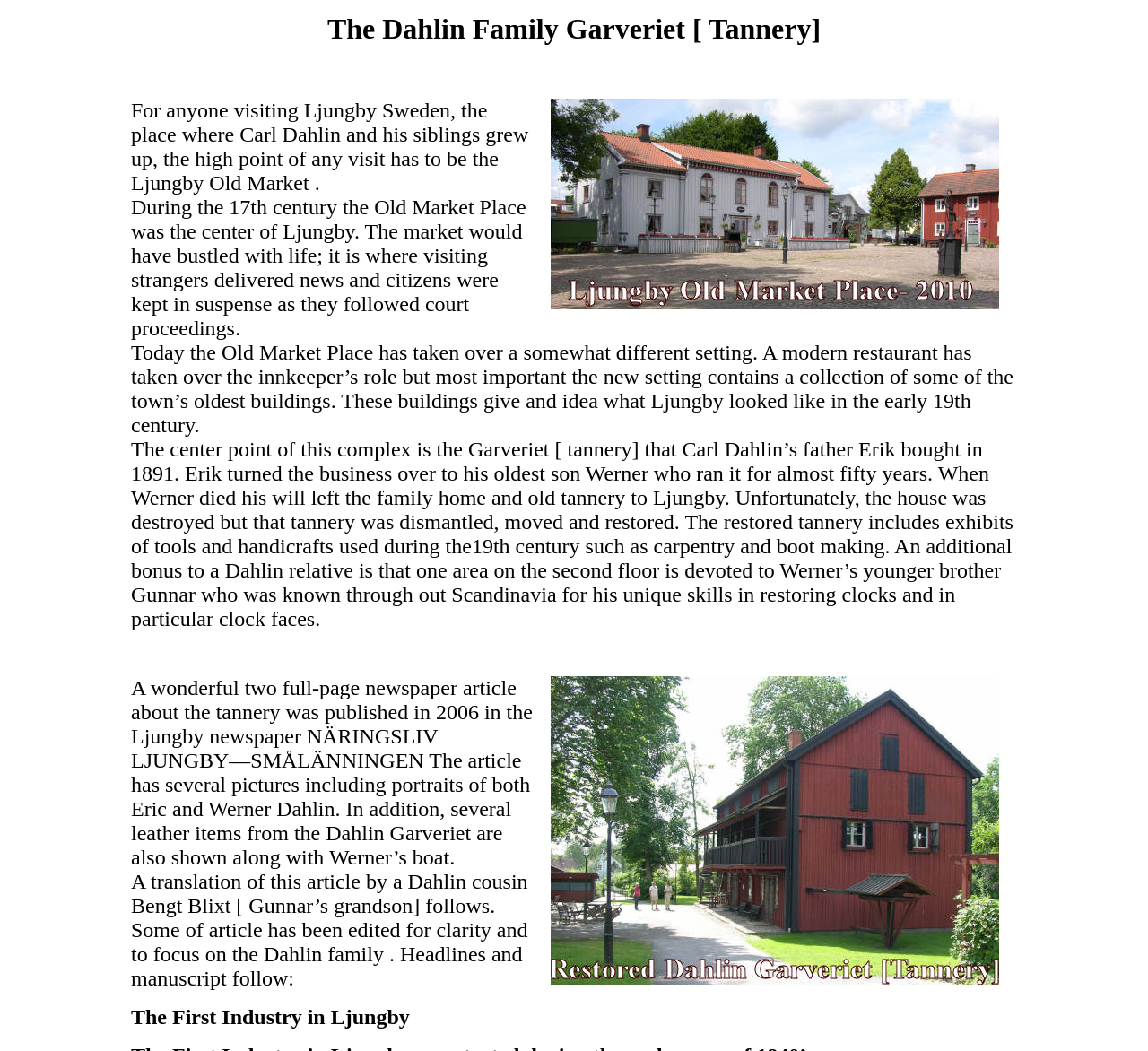What is the name of the restaurant in the Old Market Place?
Please craft a detailed and exhaustive response to the question.

The question asks about the name of the restaurant in the Old Market Place. According to the webpage, 'Today the Old Market Place has taken over a somewhat different setting. A modern restaurant has taken over the innkeeper’s role...'. Therefore, the answer is 'A modern restaurant'.